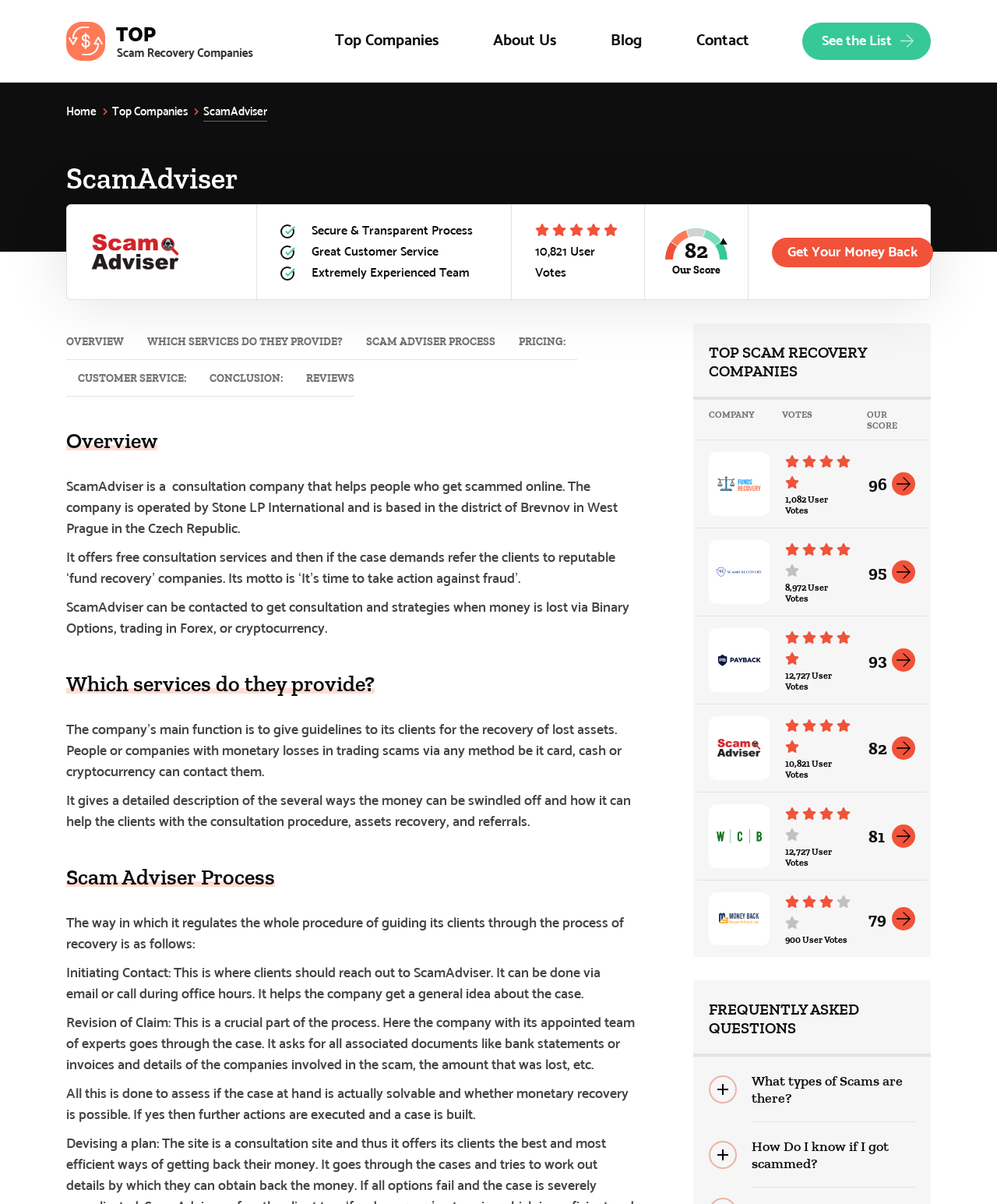Find the bounding box coordinates of the element I should click to carry out the following instruction: "See the List".

[0.805, 0.018, 0.934, 0.05]